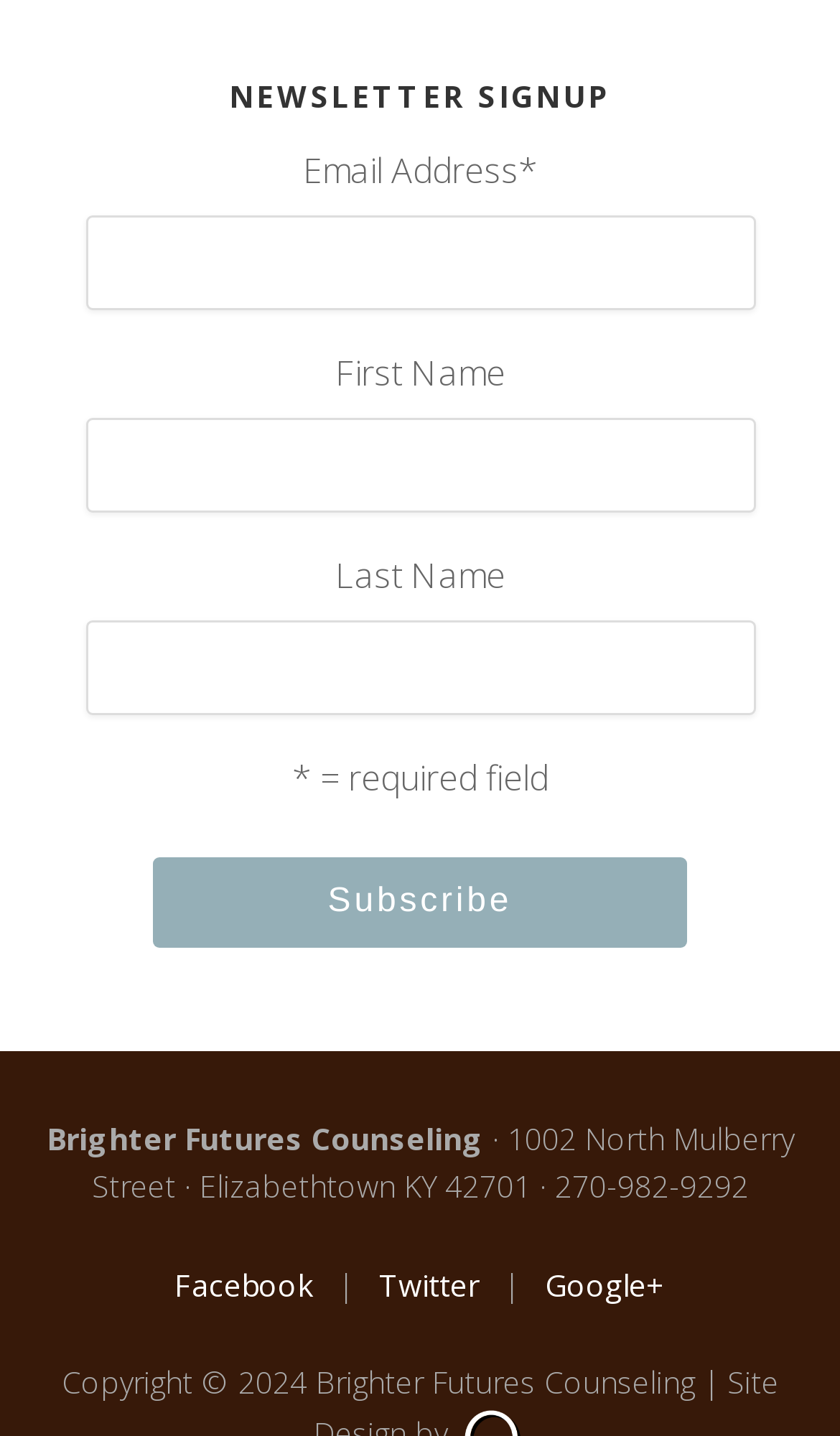Please determine the bounding box of the UI element that matches this description: Google+. The coordinates should be given as (top-left x, top-left y, bottom-right x, bottom-right y), with all values between 0 and 1.

[0.649, 0.88, 0.792, 0.909]